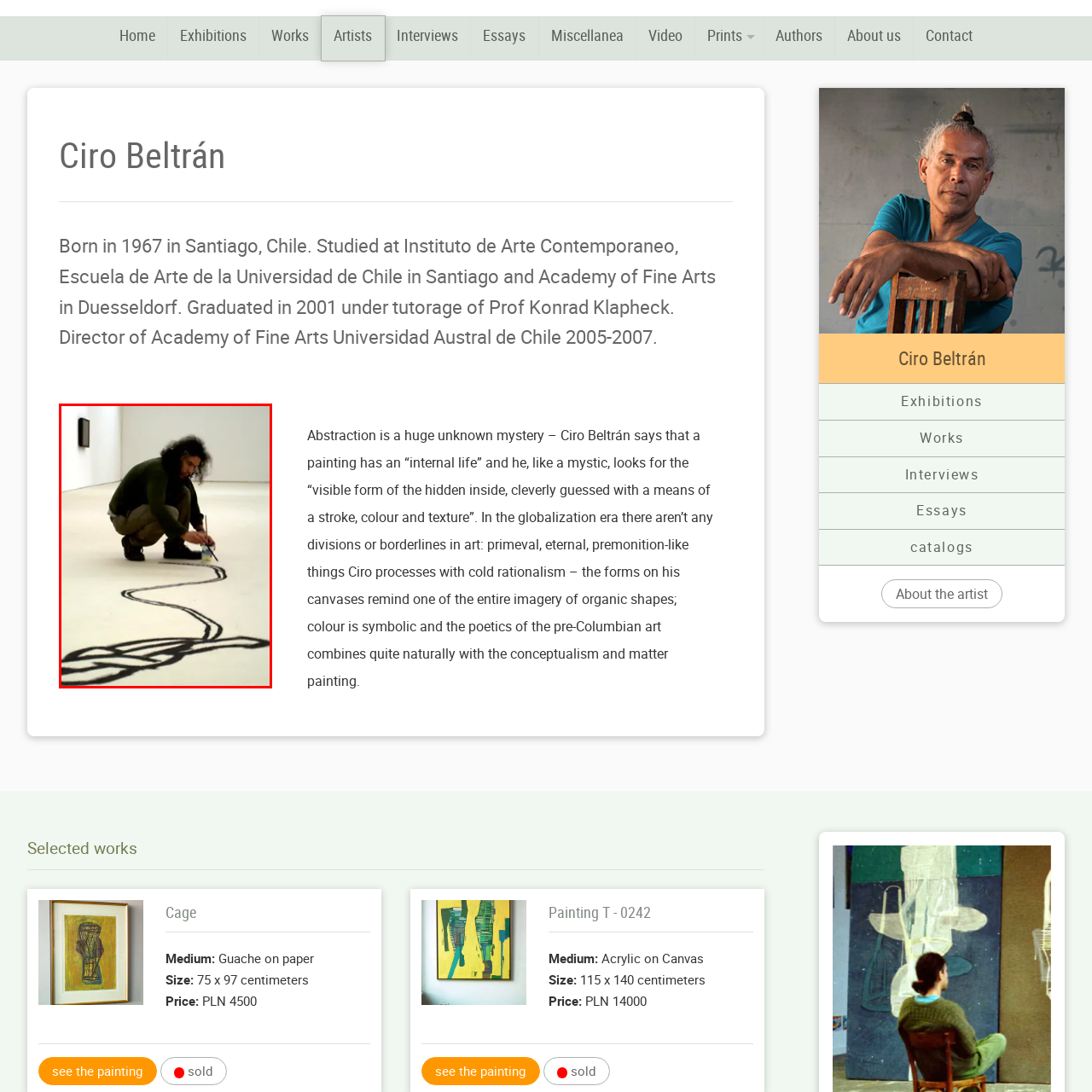Look closely at the zone within the orange frame and give a detailed answer to the following question, grounding your response on the visual details: 
What is the artist creating on the floor?

The image shows the artist applying ink or paint to the floor, forming a fluid, sinuous line that meanders across the stark white surface, which indicates that he is in the process of creating an abstract expressionist artwork.